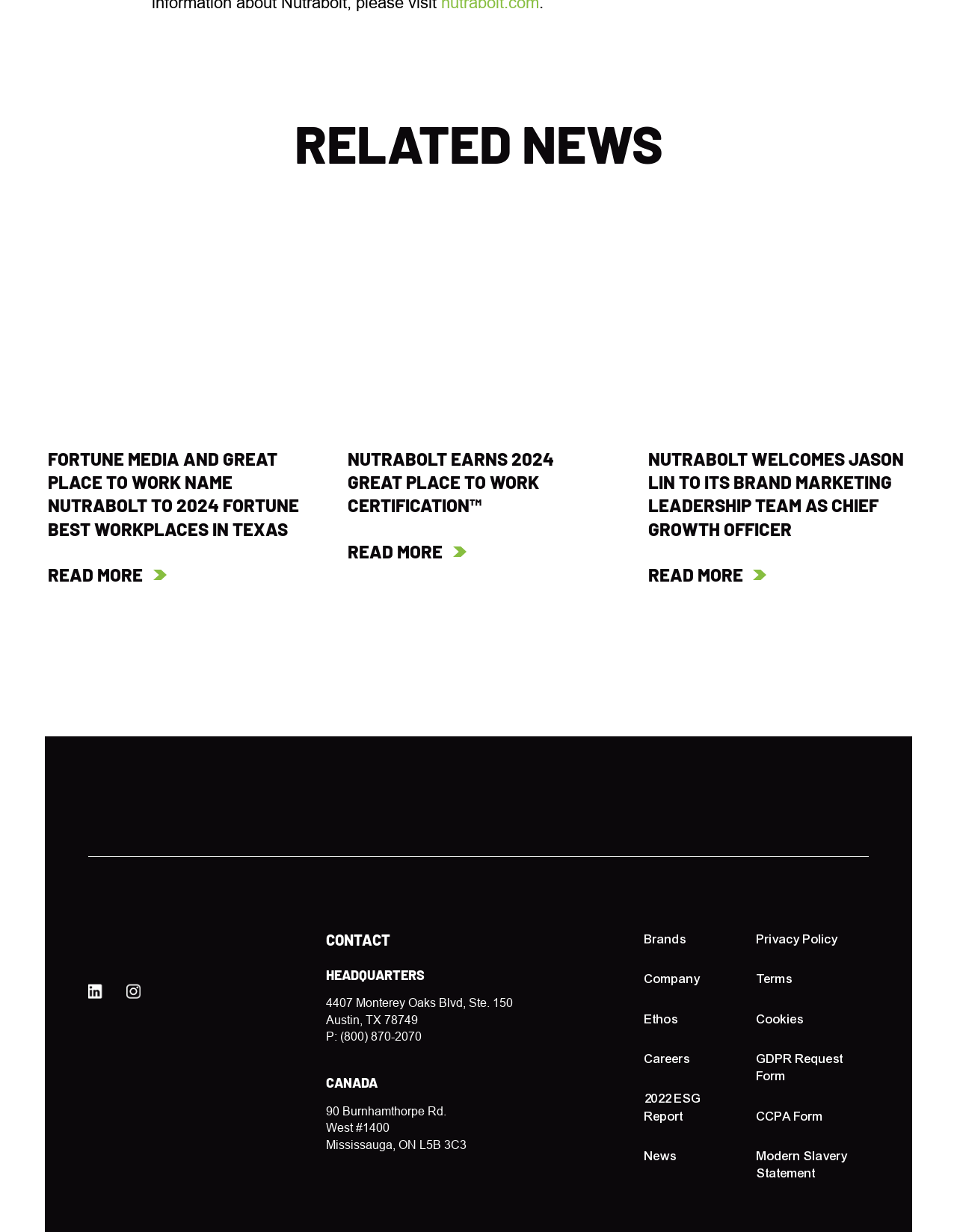What is the phone number listed for contact?
Answer the question with a thorough and detailed explanation.

I found the phone number by looking at the 'CONTACT' section, where it lists the phone number as '(800) 870-2070'.